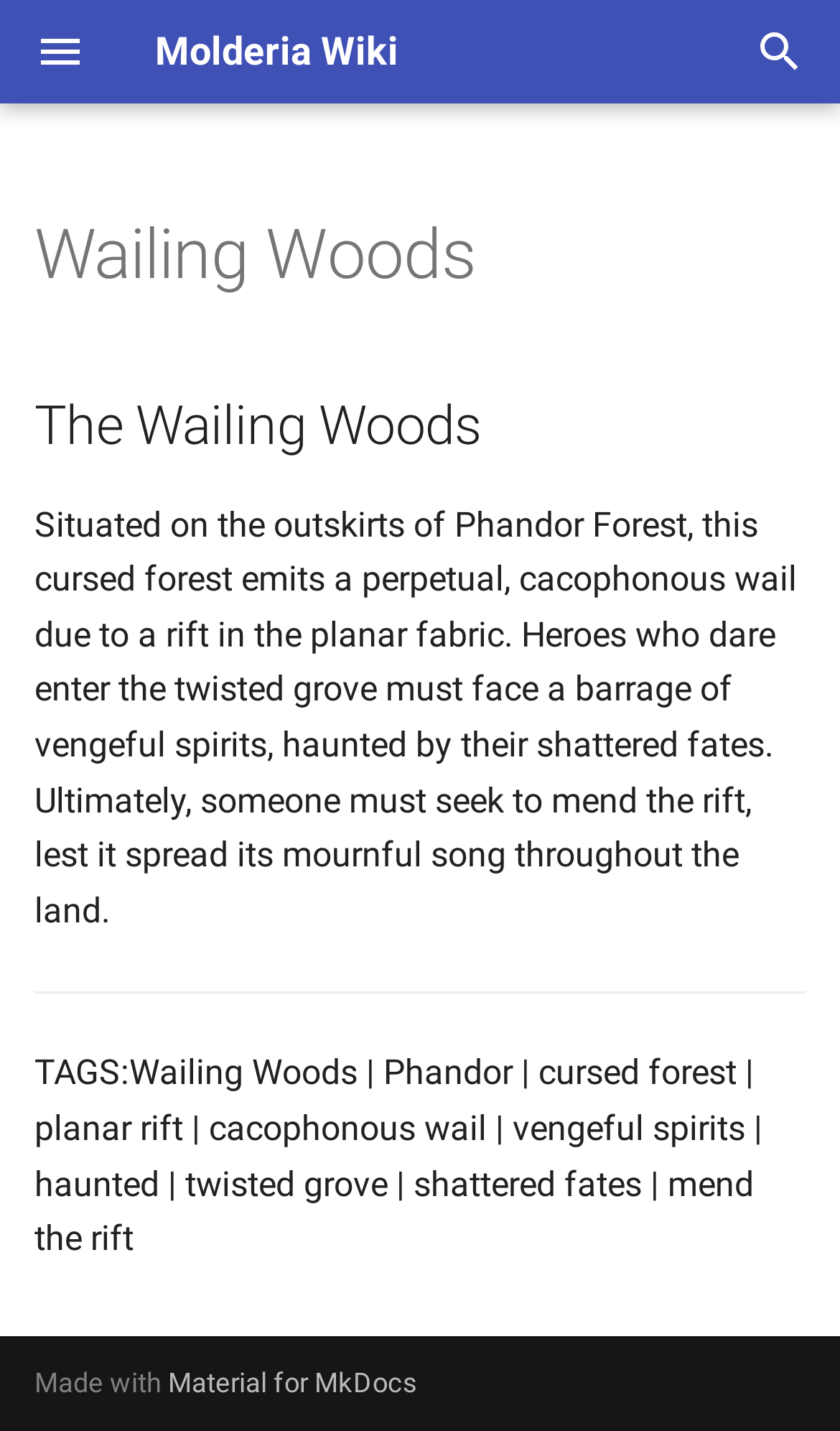What is the theme of the webpage?
Look at the image and respond to the question as thoroughly as possible.

I inferred the theme of the webpage by the language and content used, such as 'cursed forest', 'planar rift', 'vengeful spirits', and 'heroes', which suggests a fantasy setting.